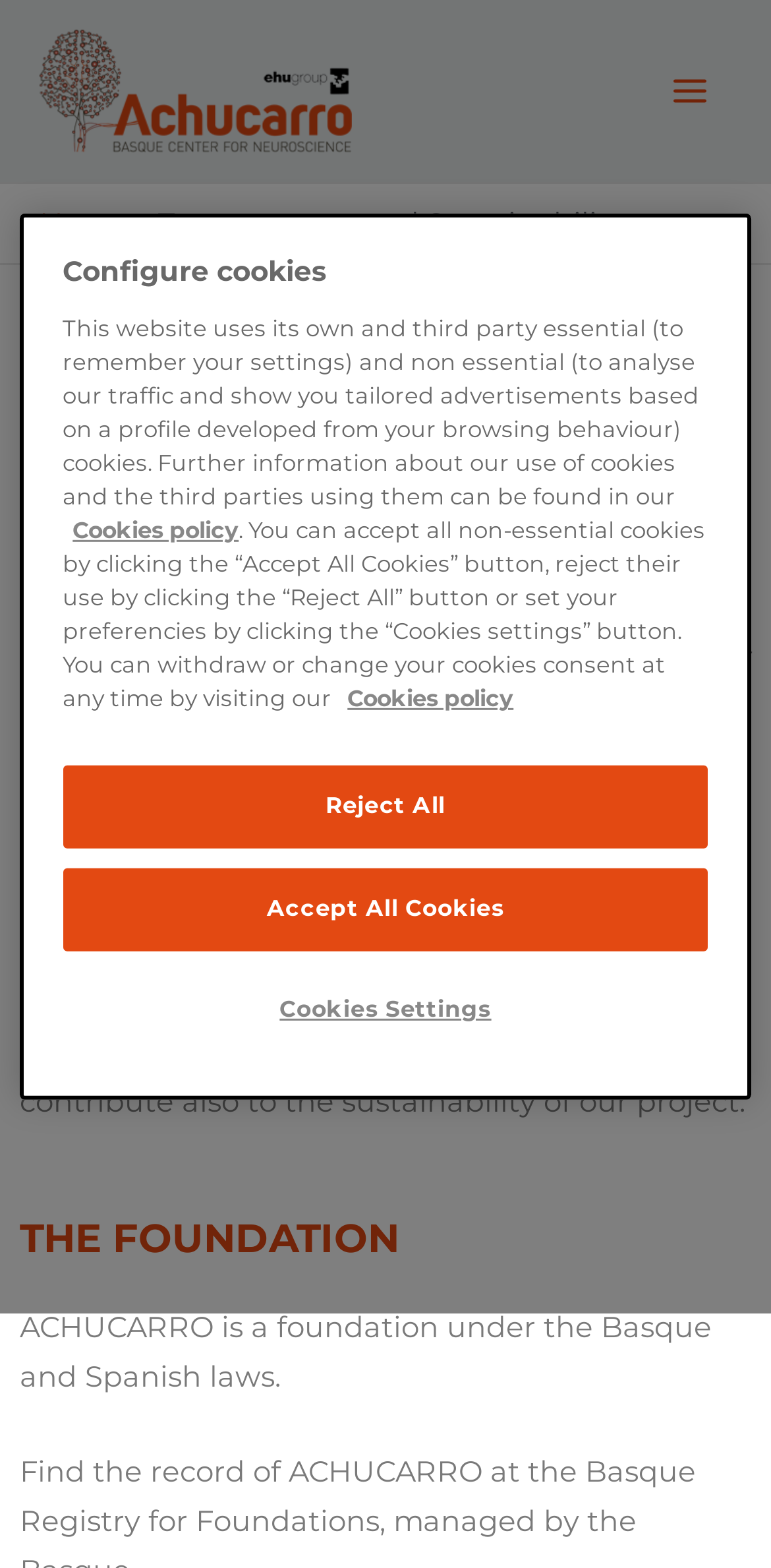Respond with a single word or phrase for the following question: 
What is the purpose of the webpage?

To provide open and accessible information